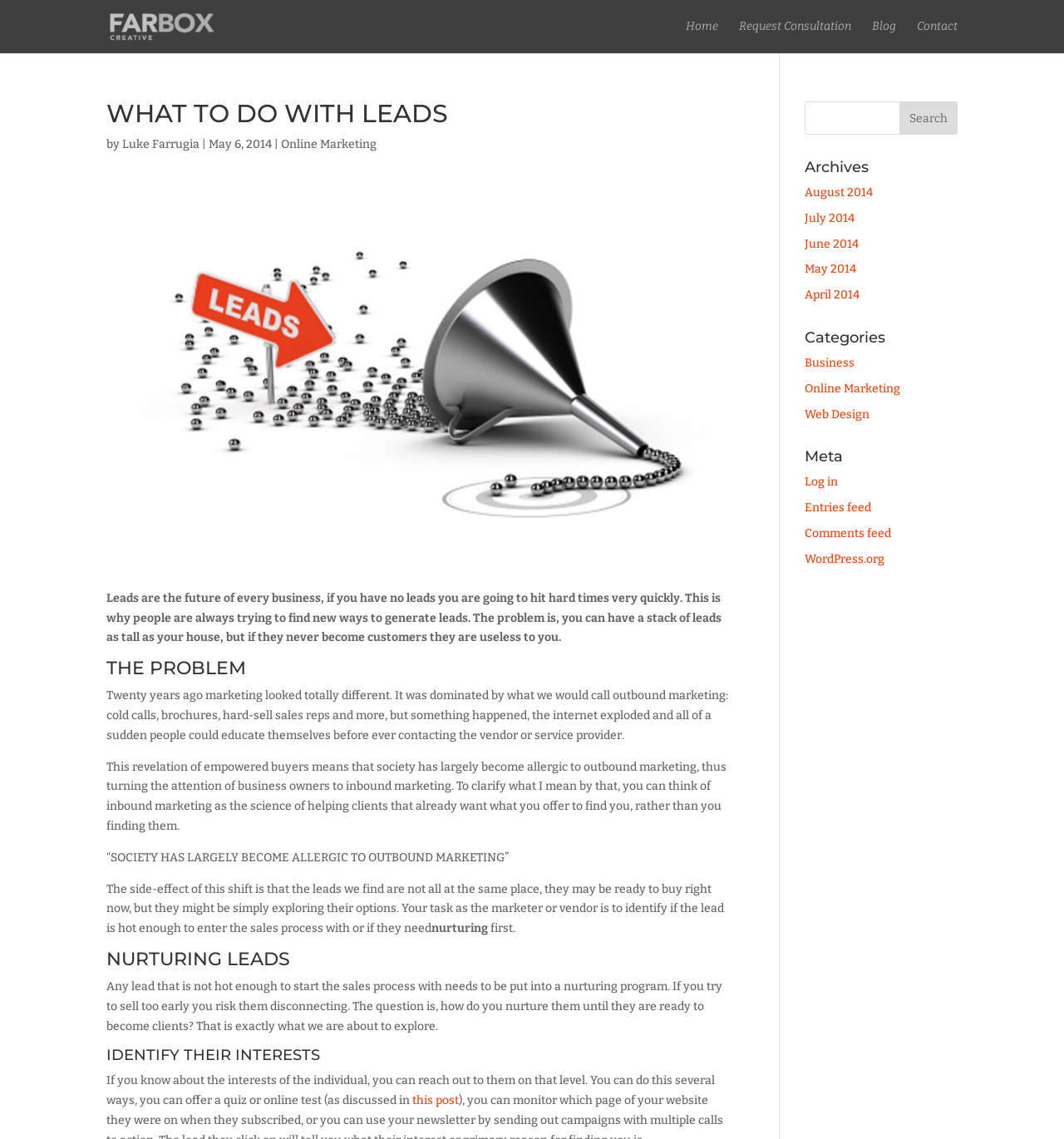Could you determine the bounding box coordinates of the clickable element to complete the instruction: "Read the 'WHAT TO DO WITH LEADS' article"? Provide the coordinates as four float numbers between 0 and 1, i.e., [left, top, right, bottom].

[0.1, 0.089, 0.689, 0.118]